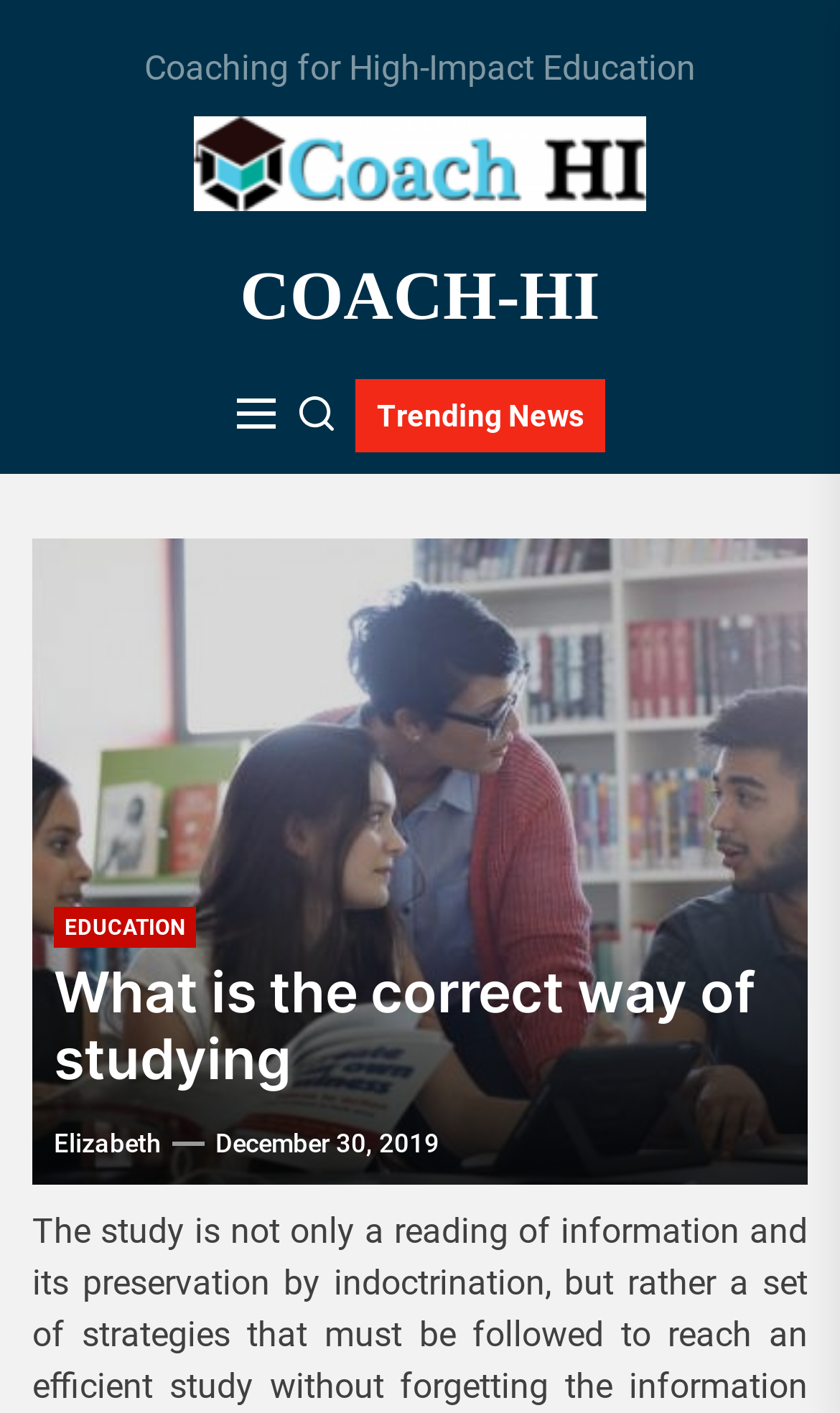What is the name of the coaching service?
Please ensure your answer to the question is detailed and covers all necessary aspects.

The name of the coaching service can be found in the top-left corner of the webpage, where it is written as 'Coaching for High-Impact Education' and also as a link 'Coach-Hi'.